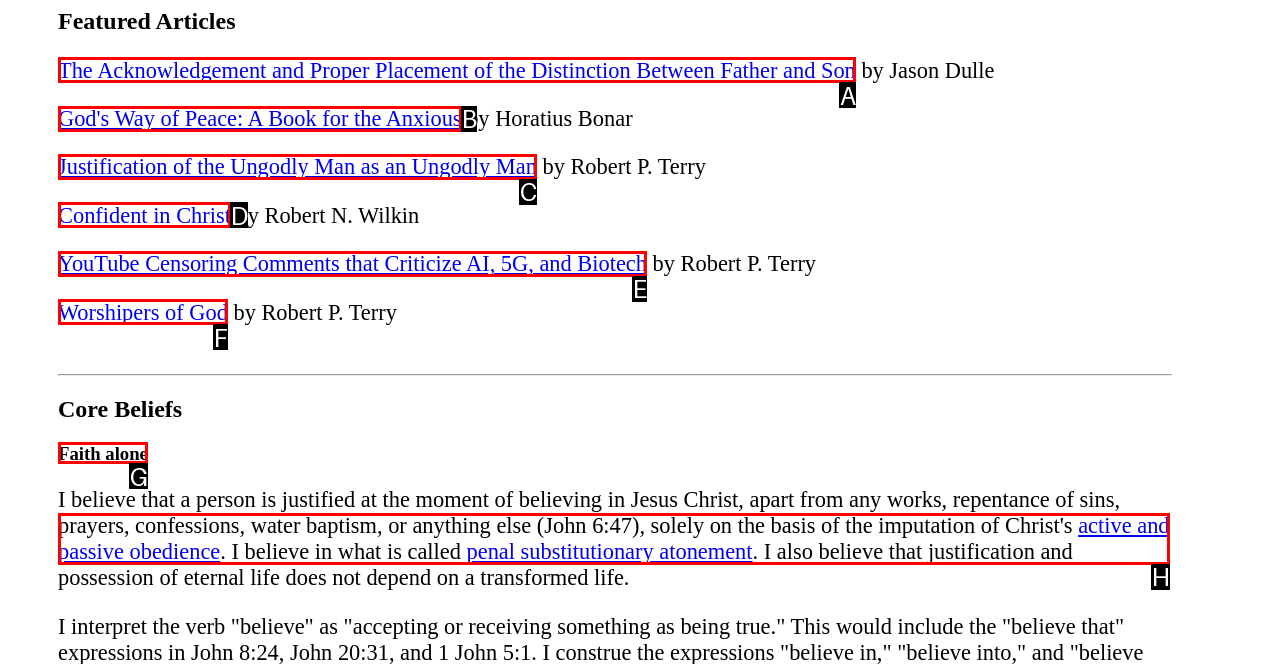Using the description: active and passive obedience, find the best-matching HTML element. Indicate your answer with the letter of the chosen option.

H